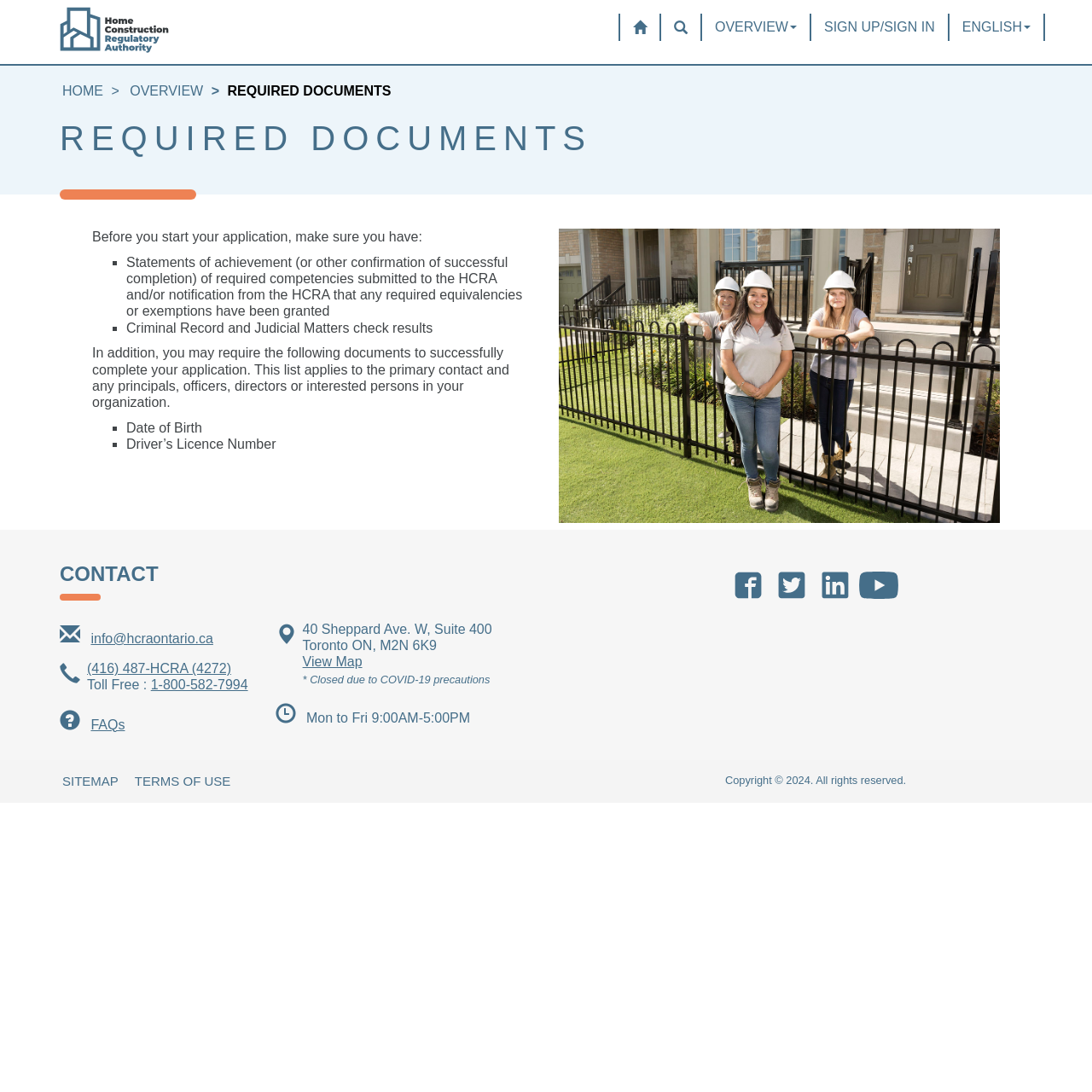Provide the bounding box for the UI element matching this description: "Overview".

[0.643, 0.0, 0.741, 0.05]